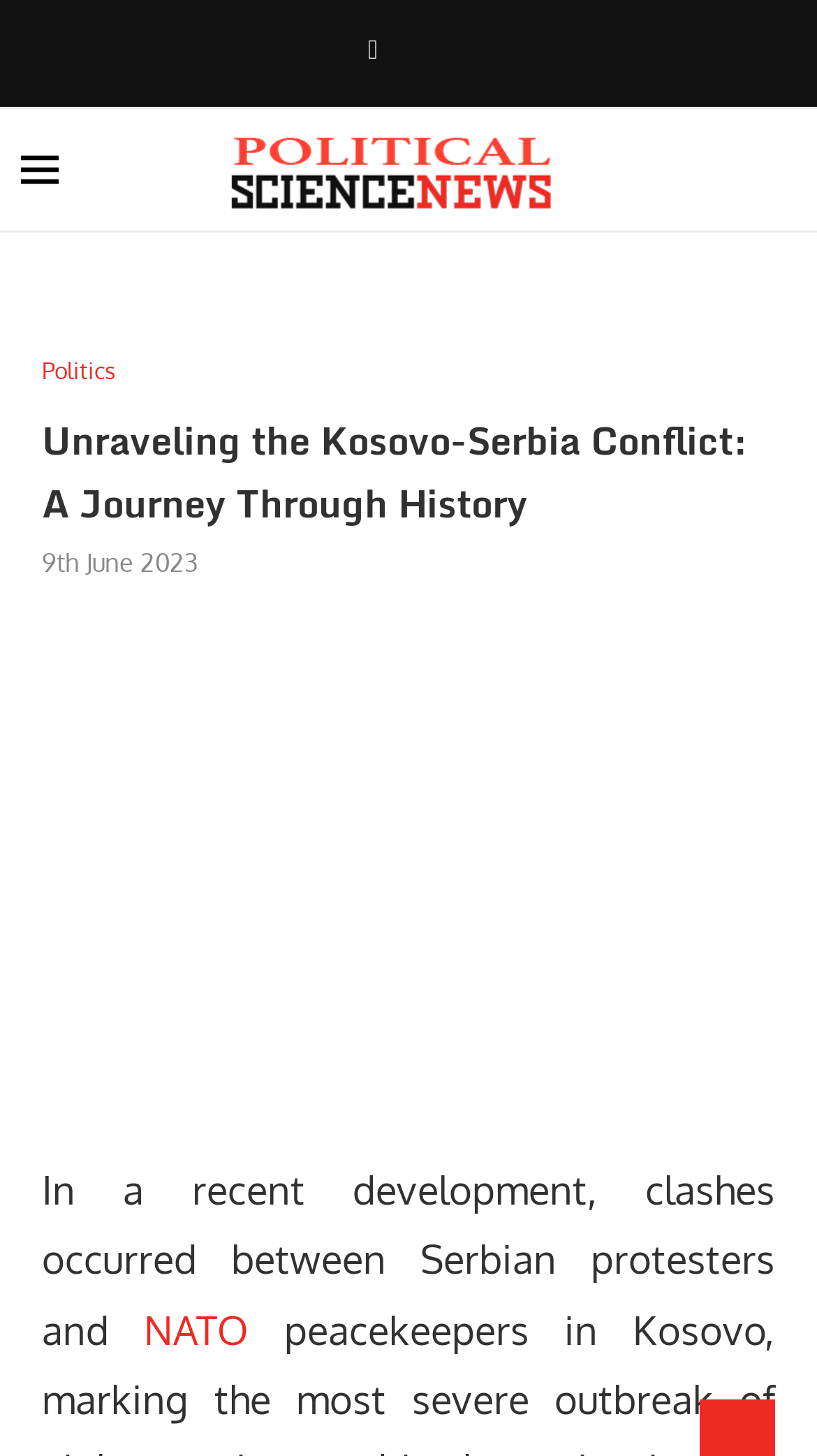What is the topic of the article?
We need a detailed and meticulous answer to the question.

The topic of the article can be determined by looking at the main heading 'Unraveling the Kosovo-Serbia Conflict: A Journey Through History' and the link 'Kosovo-Serbia Conflict' which suggests that the article is about the conflict between Kosovo and Serbia.